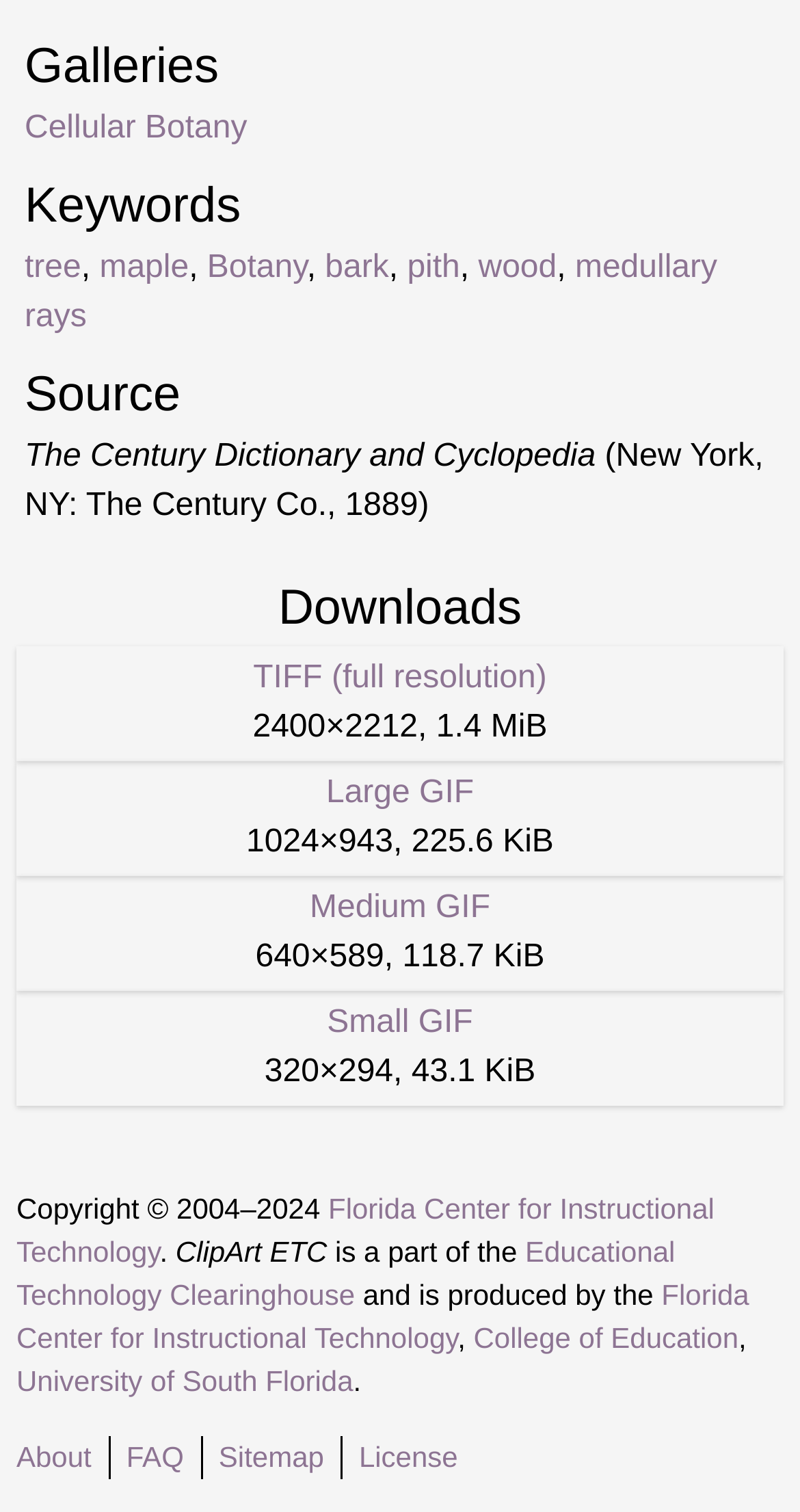Provide the bounding box coordinates of the HTML element described by the text: "Medium GIF".

[0.387, 0.588, 0.613, 0.611]